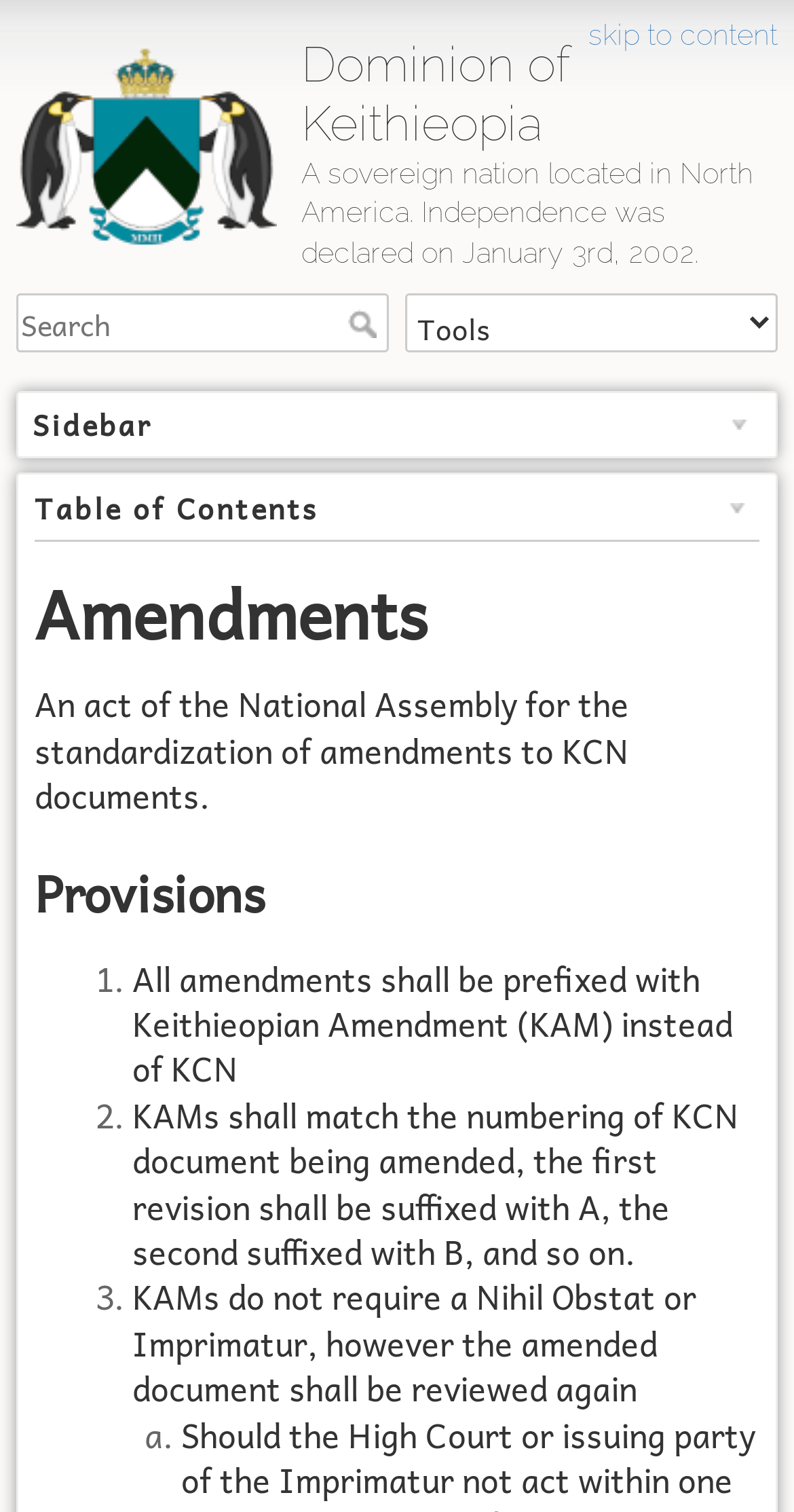What is the name of the sovereign nation?
Provide a detailed answer to the question, using the image to inform your response.

The answer can be found in the heading element 'Dominion of Keithieopia' which is located at the top of the webpage, indicating that the webpage is about the Dominion of Keithieopia.